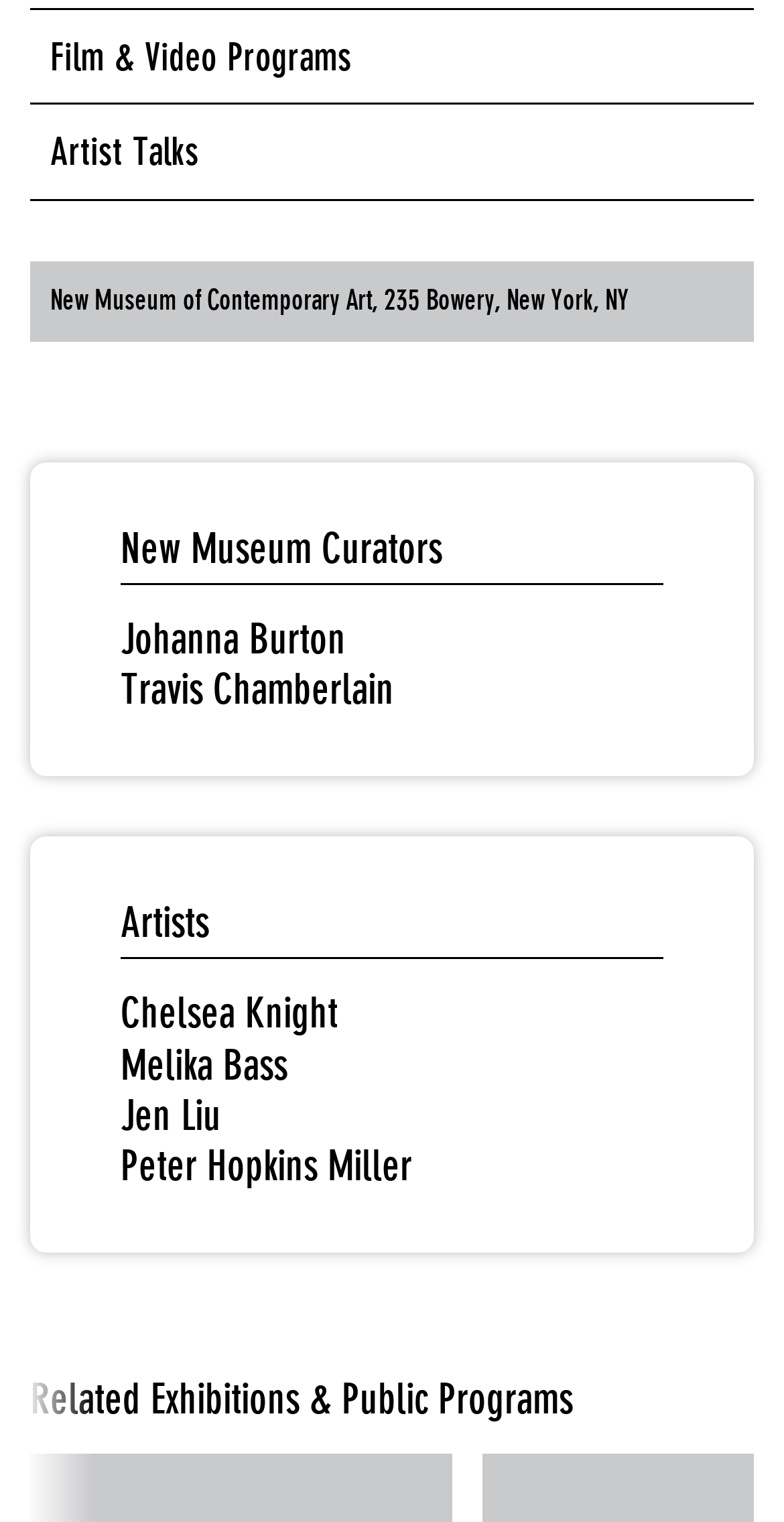What is the name of the museum?
Please provide a comprehensive and detailed answer to the question.

I found the answer by looking at the link element with the text 'New Museum of Contemporary Art, 235 Bowery, New York, NY' which is likely to be the name and address of the museum.